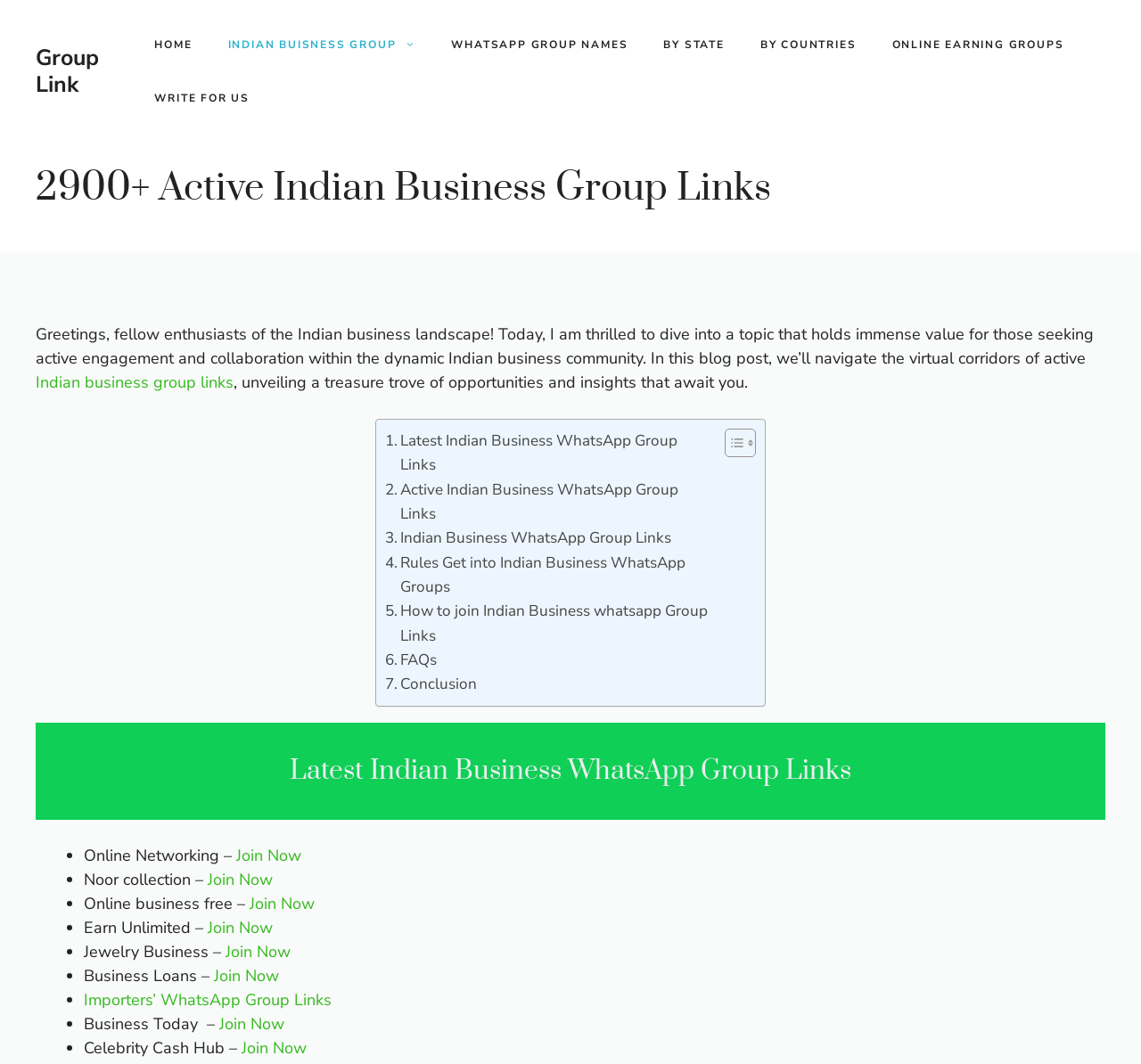Using the given element description, provide the bounding box coordinates (top-left x, top-left y, bottom-right x, bottom-right y) for the corresponding UI element in the screenshot: Indian business group links

[0.031, 0.349, 0.205, 0.369]